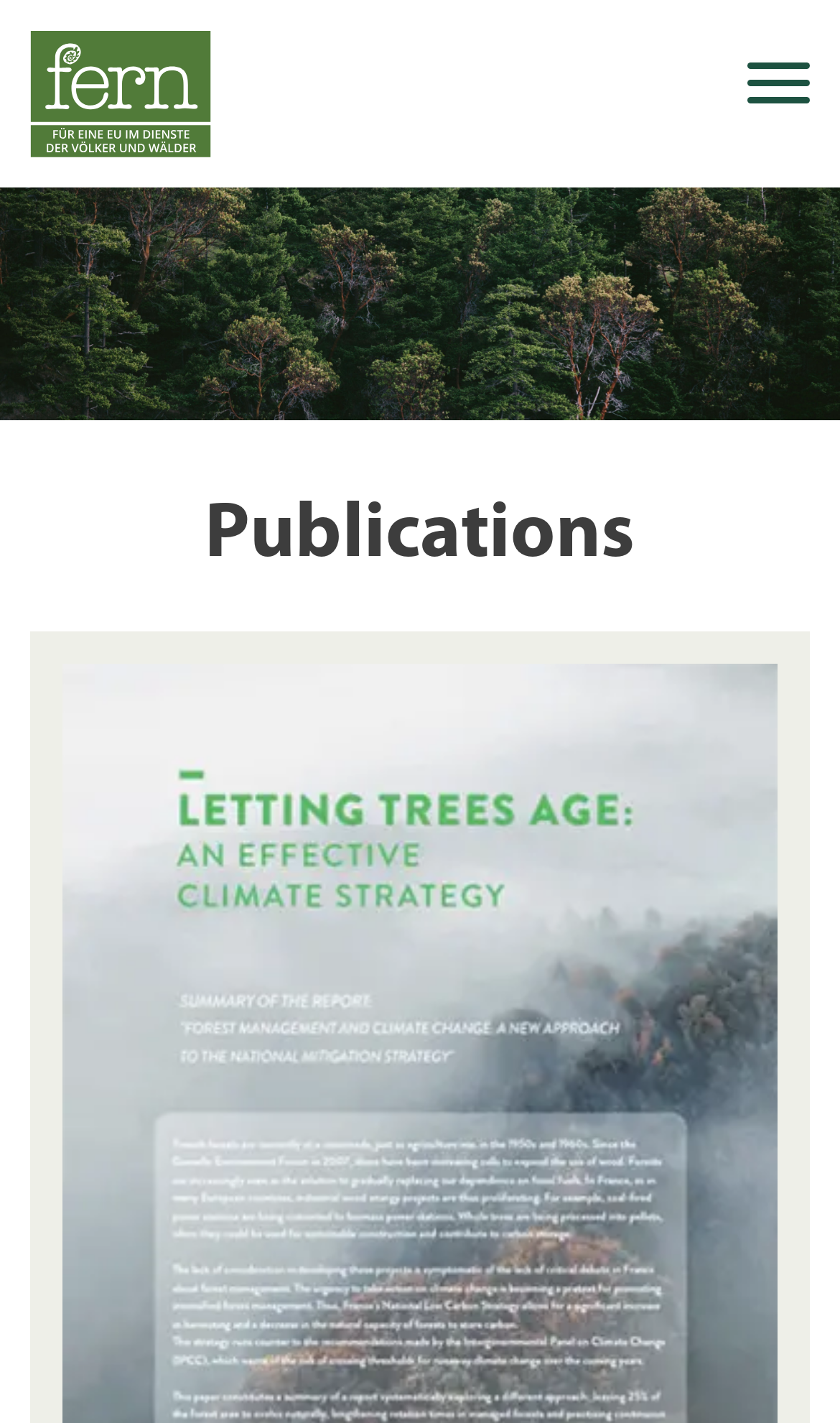Locate the bounding box of the UI element based on this description: "Pôle Français". Provide four float numbers between 0 and 1 as [left, top, right, bottom].

[0.0, 0.132, 1.0, 0.189]